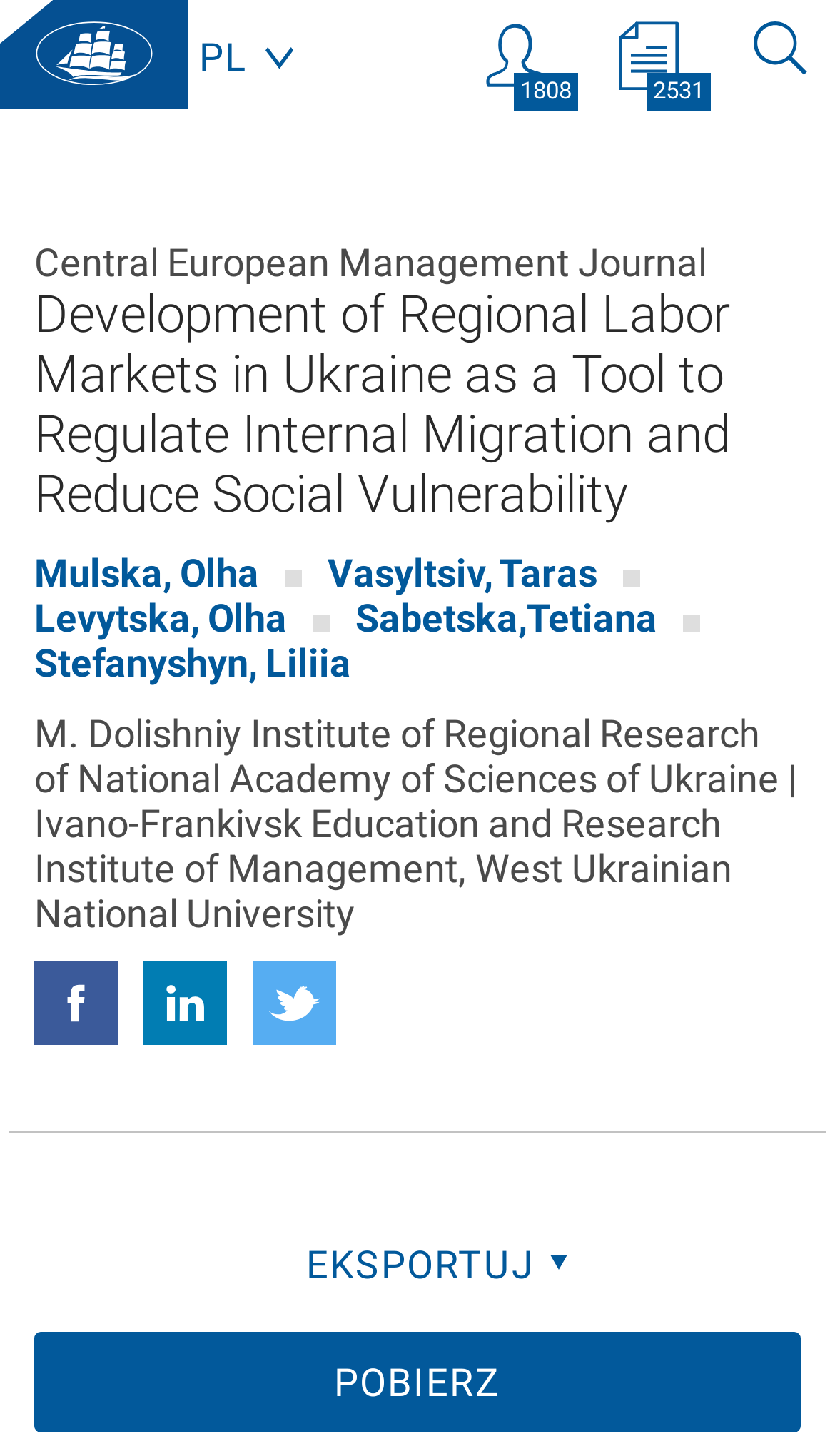Provide a brief response in the form of a single word or phrase:
What is the name of the journal?

Central European Management Journal